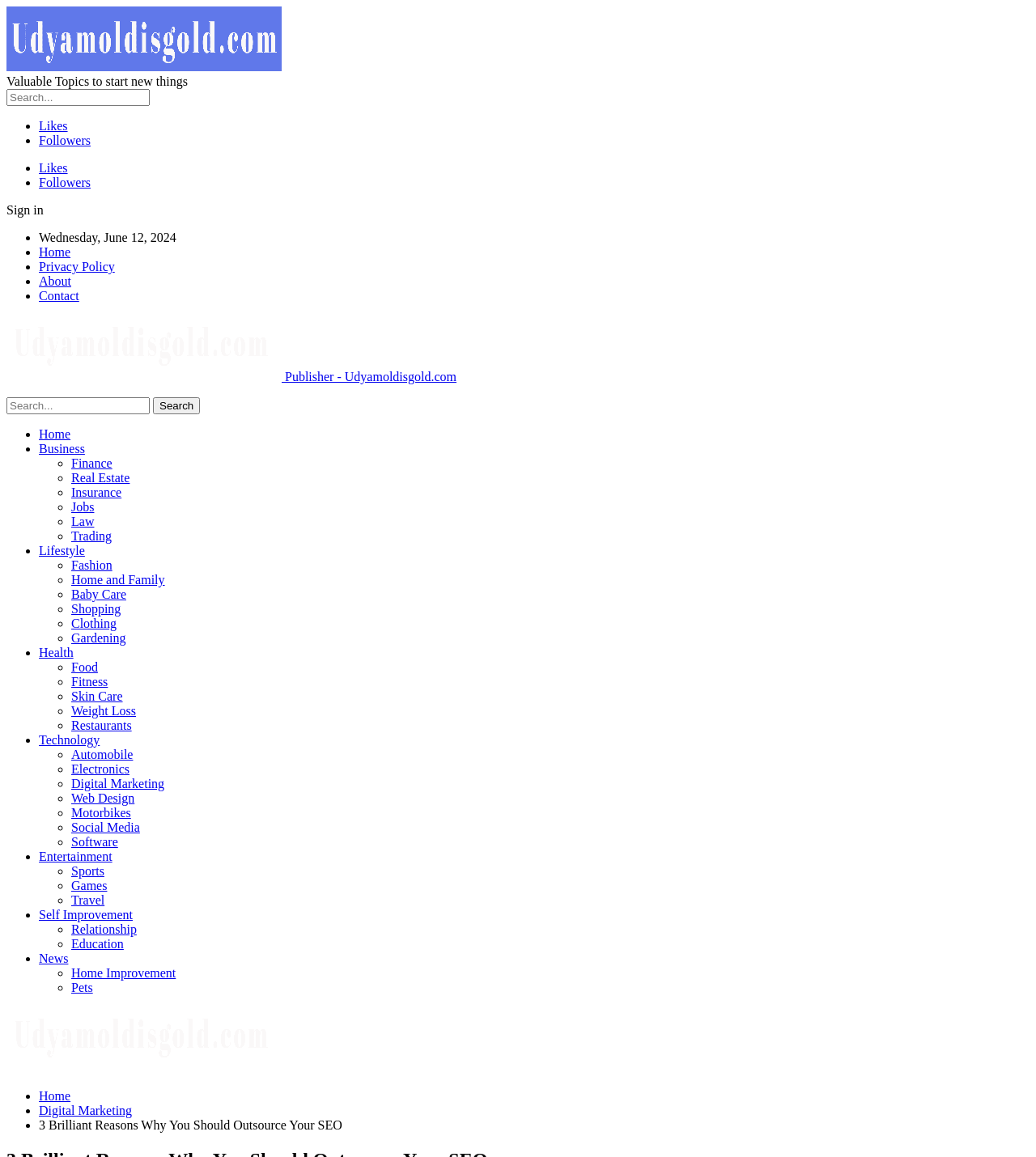Refer to the image and provide an in-depth answer to the question: 
What is the name of the publisher?

I found the name of the publisher by looking at the image element with the bounding box coordinates [0.006, 0.134, 0.272, 0.19], which contains the text 'Publisher'.